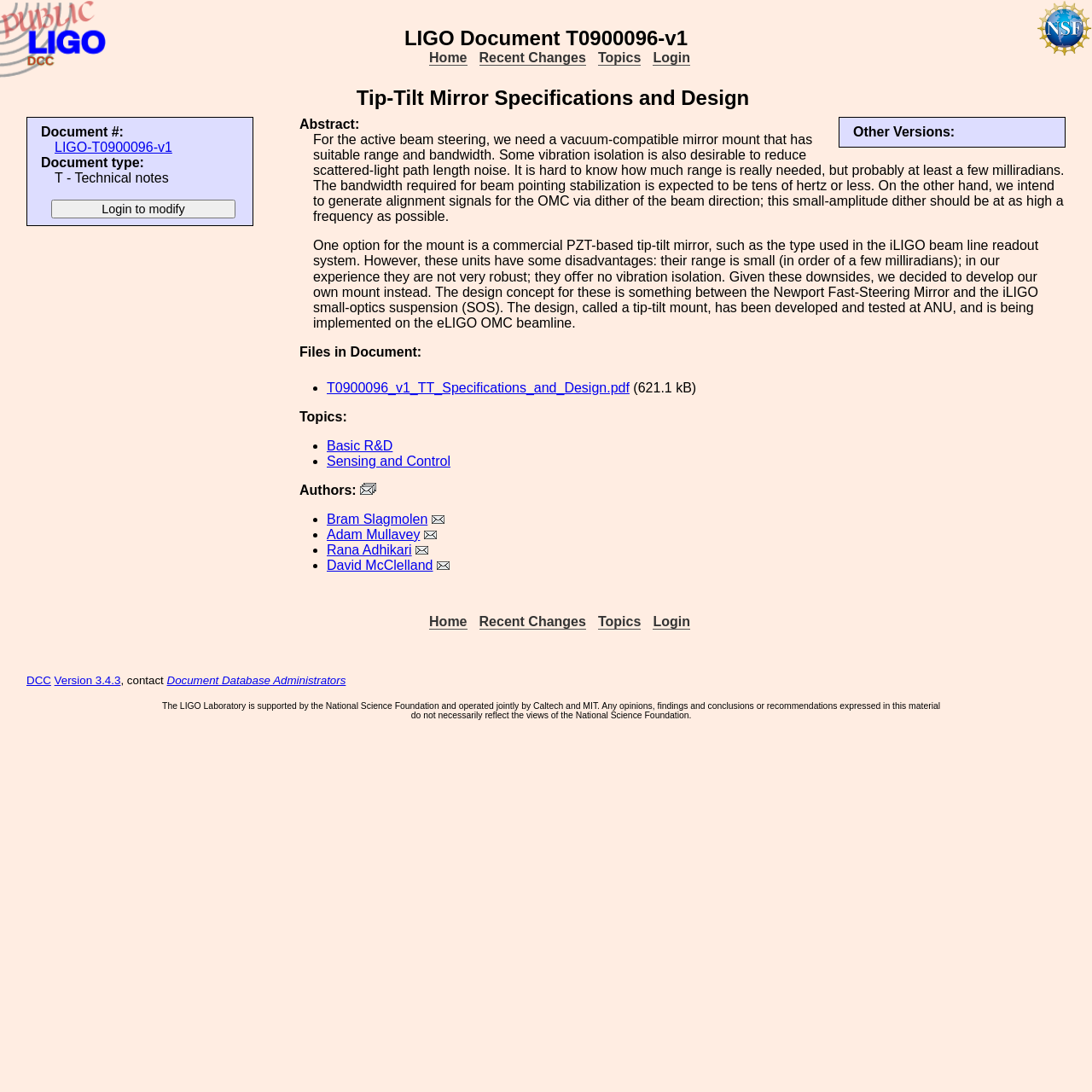Provide a short answer using a single word or phrase for the following question: 
What is the range of the commercial PZT-based tip-tilt mirror?

a few milliradians